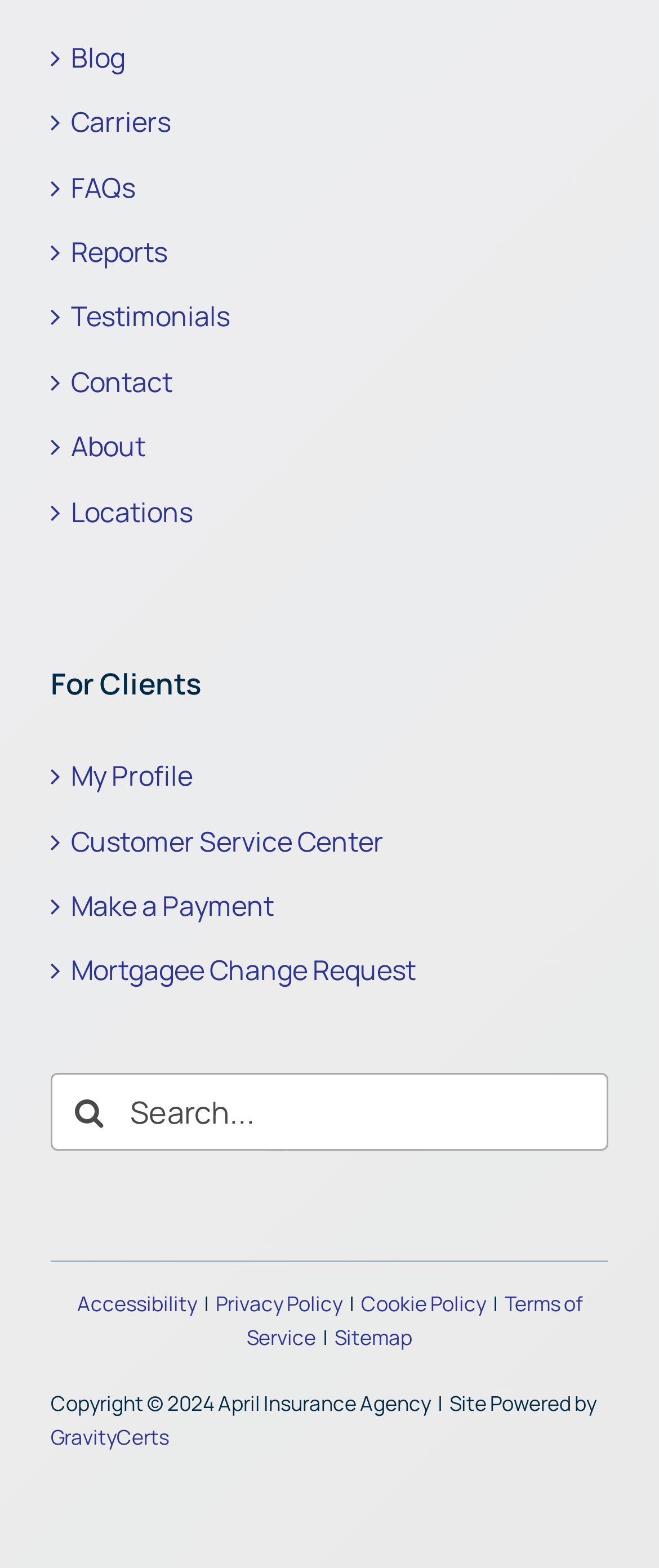Identify the bounding box coordinates of the region that should be clicked to execute the following instruction: "Check accessibility".

[0.117, 0.822, 0.299, 0.84]